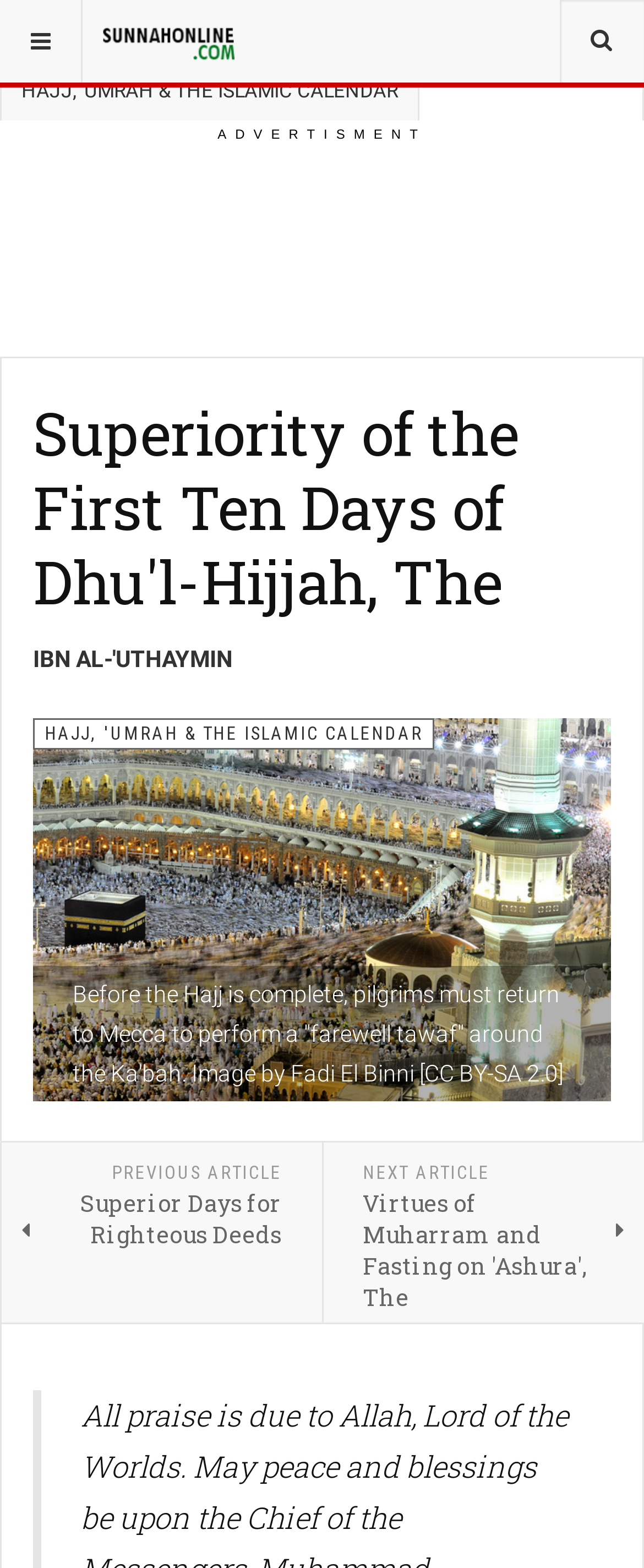Please specify the bounding box coordinates of the clickable section necessary to execute the following command: "Read the article about HAJJ, 'UMRAH & THE ISLAMIC CALENDAR".

[0.003, 0.039, 0.651, 0.077]